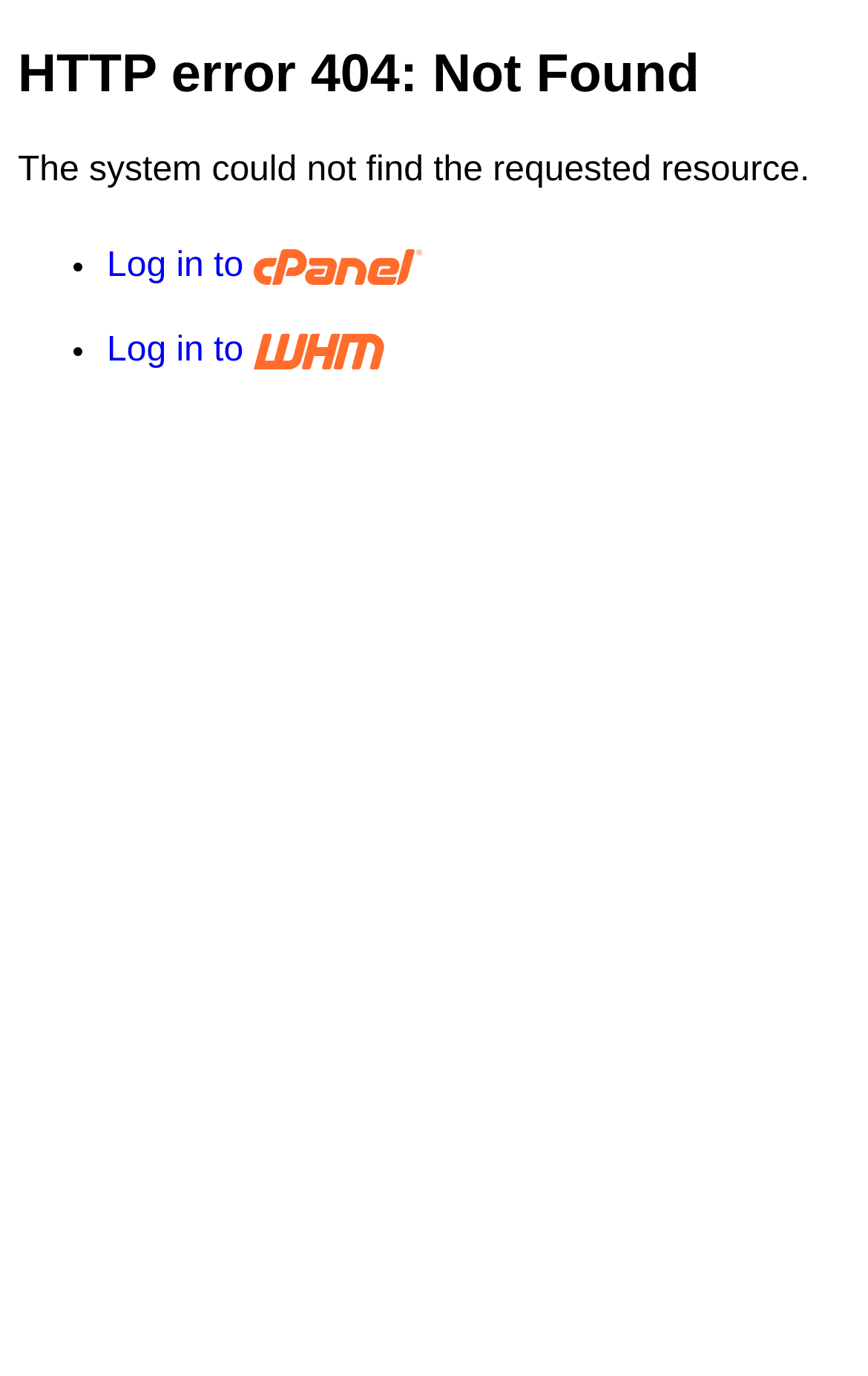What is the name of the first login option?
Examine the screenshot and reply with a single word or phrase.

cPanel